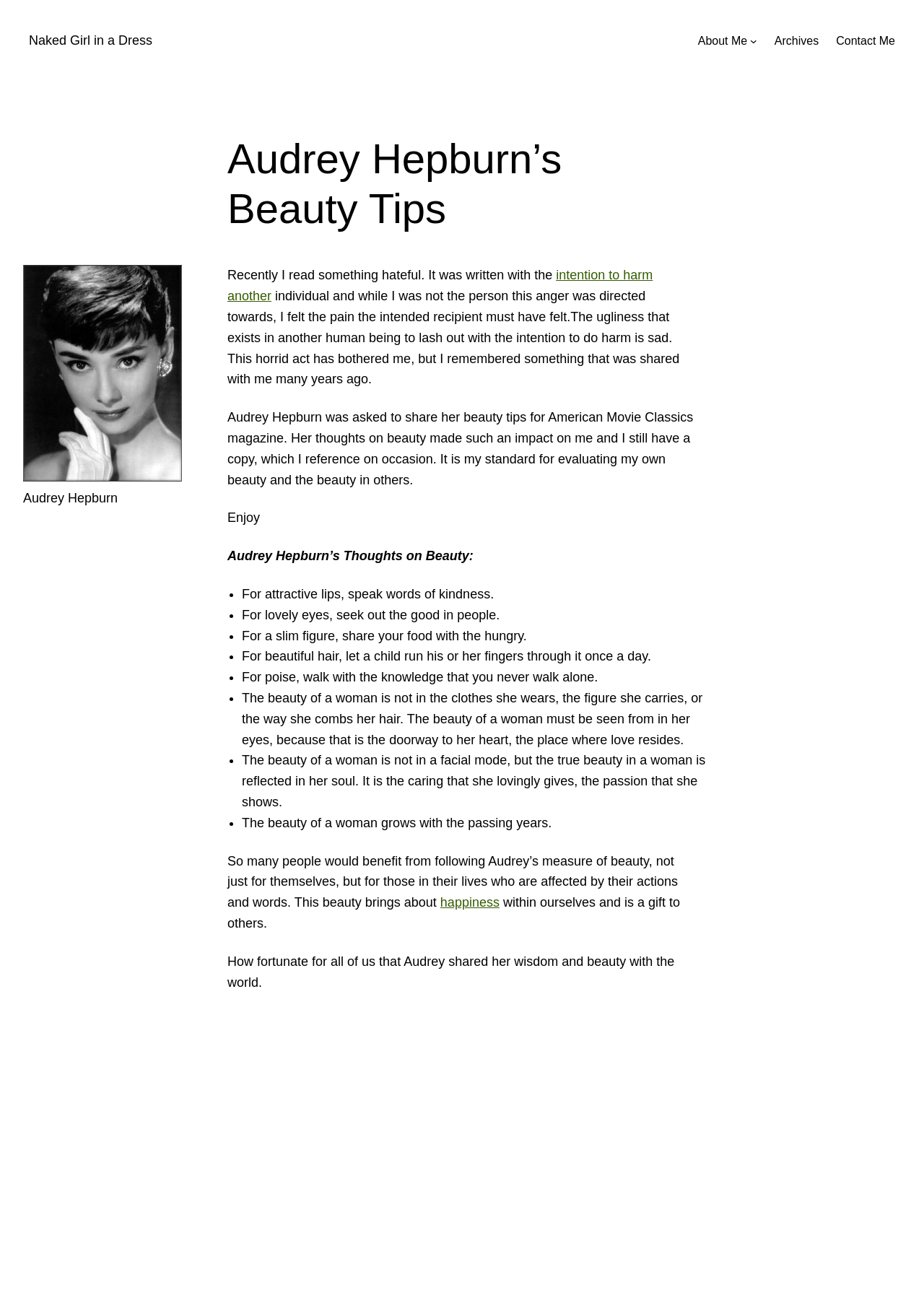Can you determine the main header of this webpage?

Audrey Hepburn’s Beauty Tips